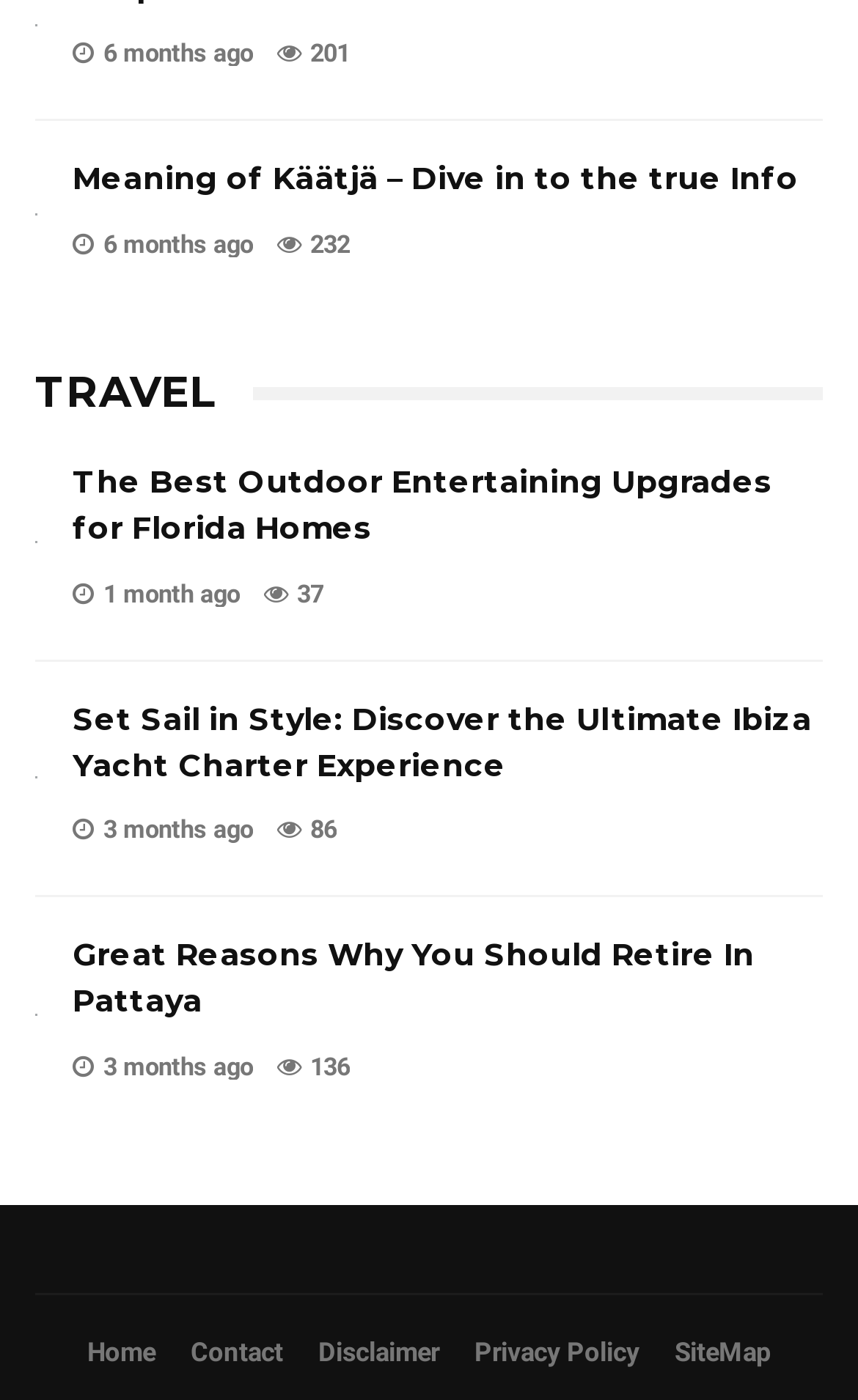Identify the coordinates of the bounding box for the element described below: "Home". Return the coordinates as four float numbers between 0 and 1: [left, top, right, bottom].

[0.081, 0.95, 0.201, 0.983]